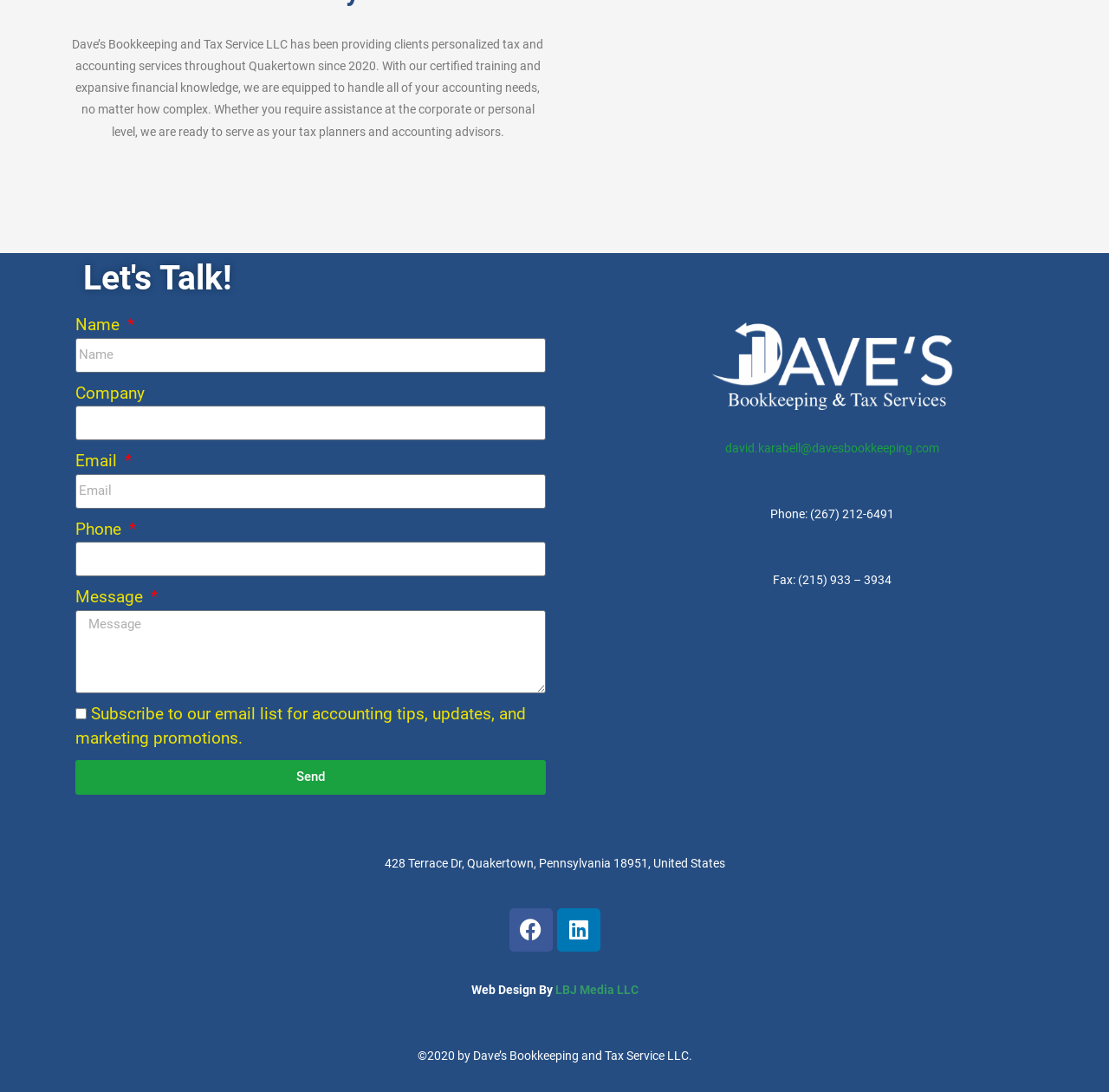Determine the bounding box coordinates of the element that should be clicked to execute the following command: "Click the Facebook link".

[0.459, 0.831, 0.498, 0.871]